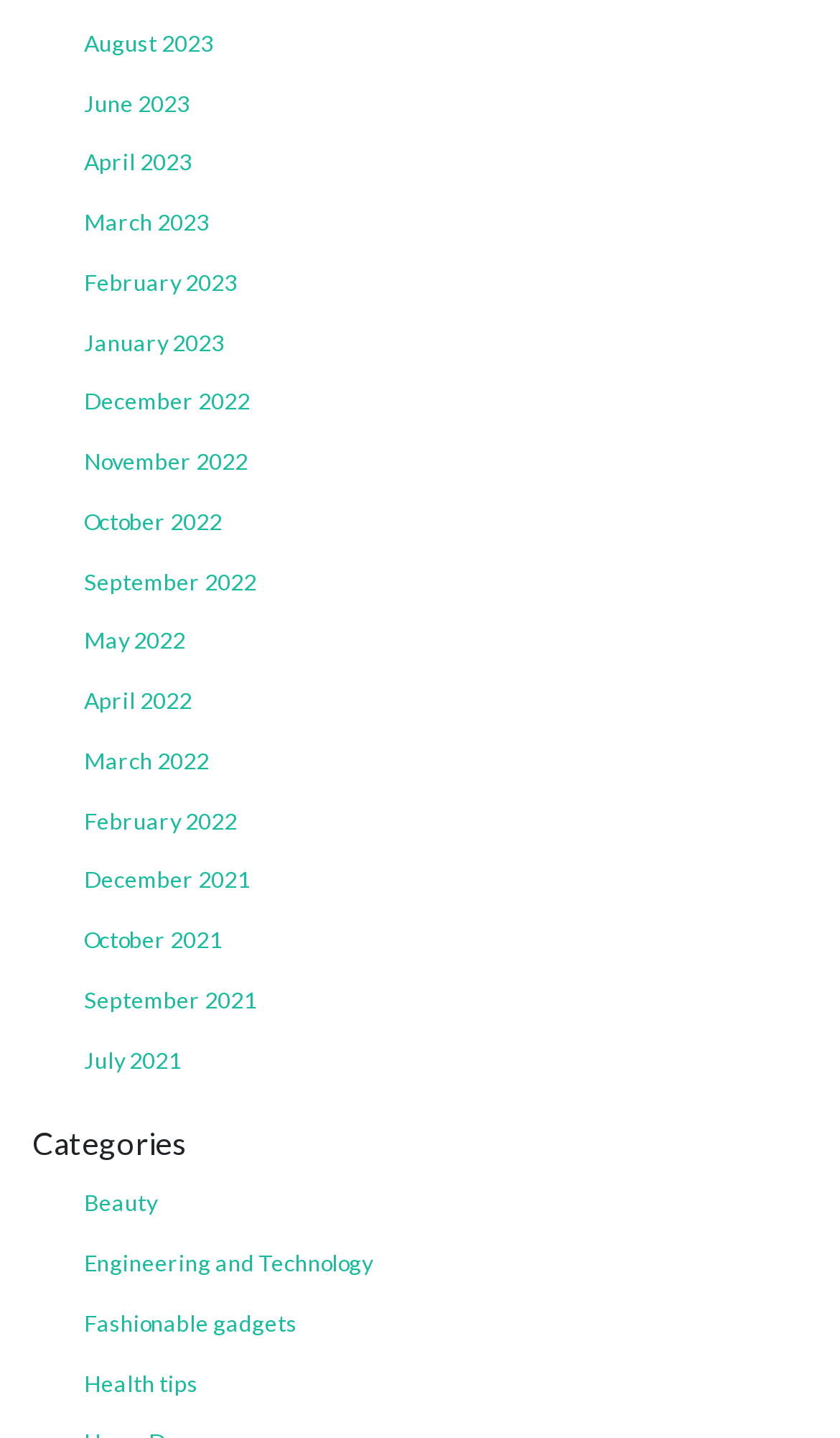Identify the bounding box coordinates of the HTML element based on this description: "February 2022".

[0.038, 0.551, 0.962, 0.592]